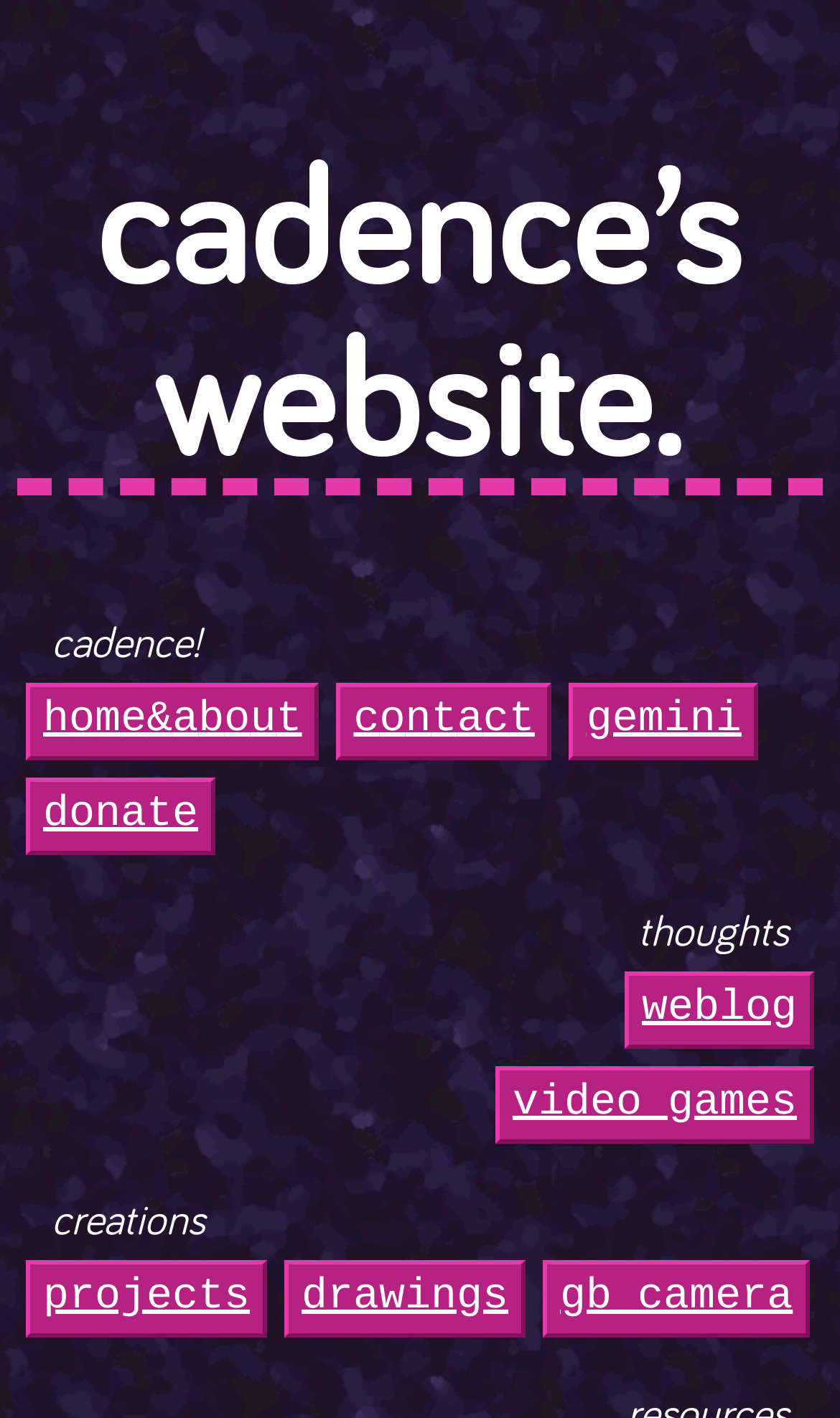How many links are listed under 'thoughts'?
Based on the content of the image, thoroughly explain and answer the question.

By looking at the links under the 'thoughts' category, we can see that there is only one link listed, which is 'weblog'.